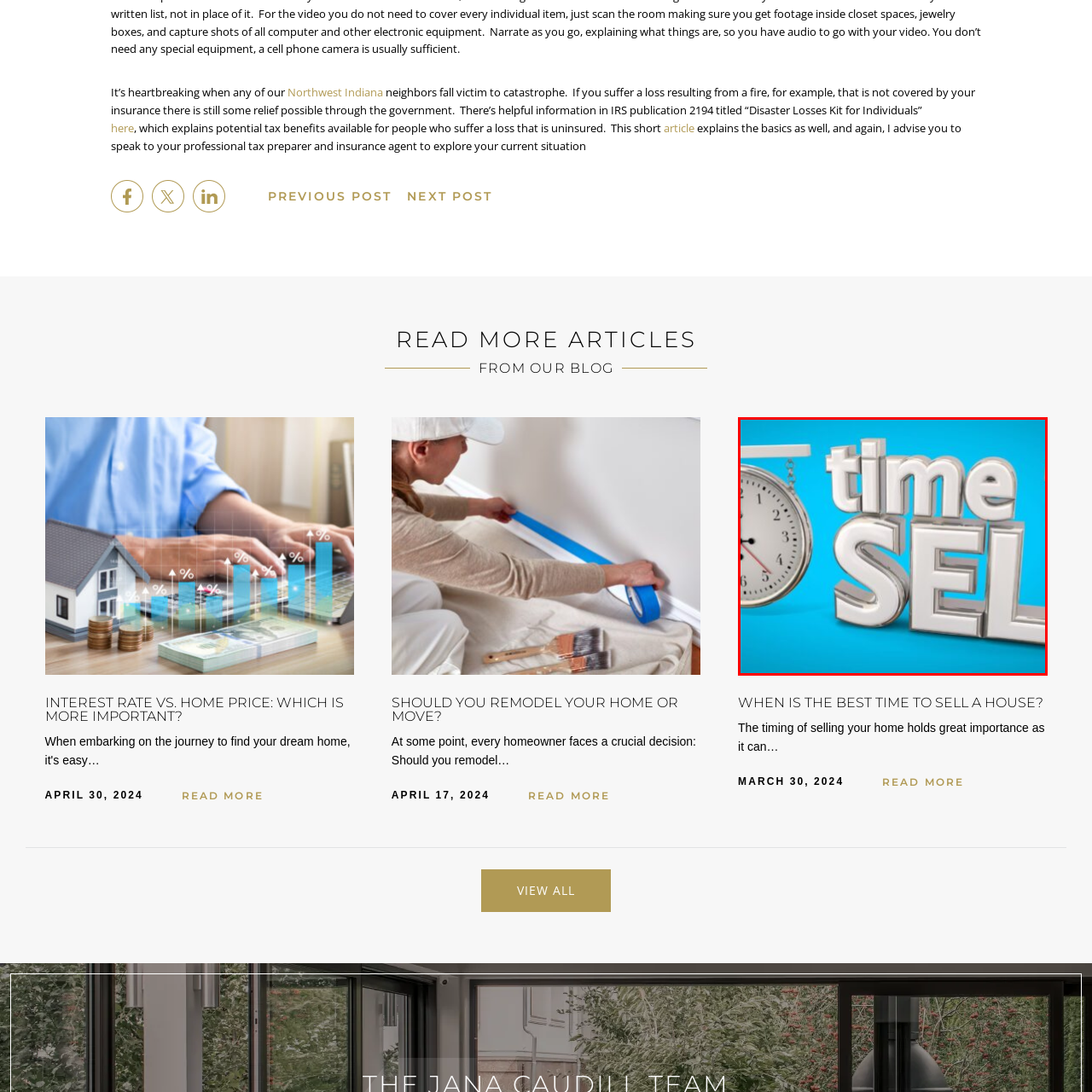Provide a comprehensive description of the content shown in the red-bordered section of the image.

The image features a striking 3D graphic emphasizing the phrase "time to SELL," accompanied by a stylized clock. The bright turquoise background enhances the bold text, which suggests a sense of urgency and importance regarding the decision to sell. This visual aligns with the topic discussed in the associated article titled "When Is The Best Time to Sell a House?" The overall design communicates the significance of timing in real estate transactions, making it visually engaging for readers contemplating the sale of their home.